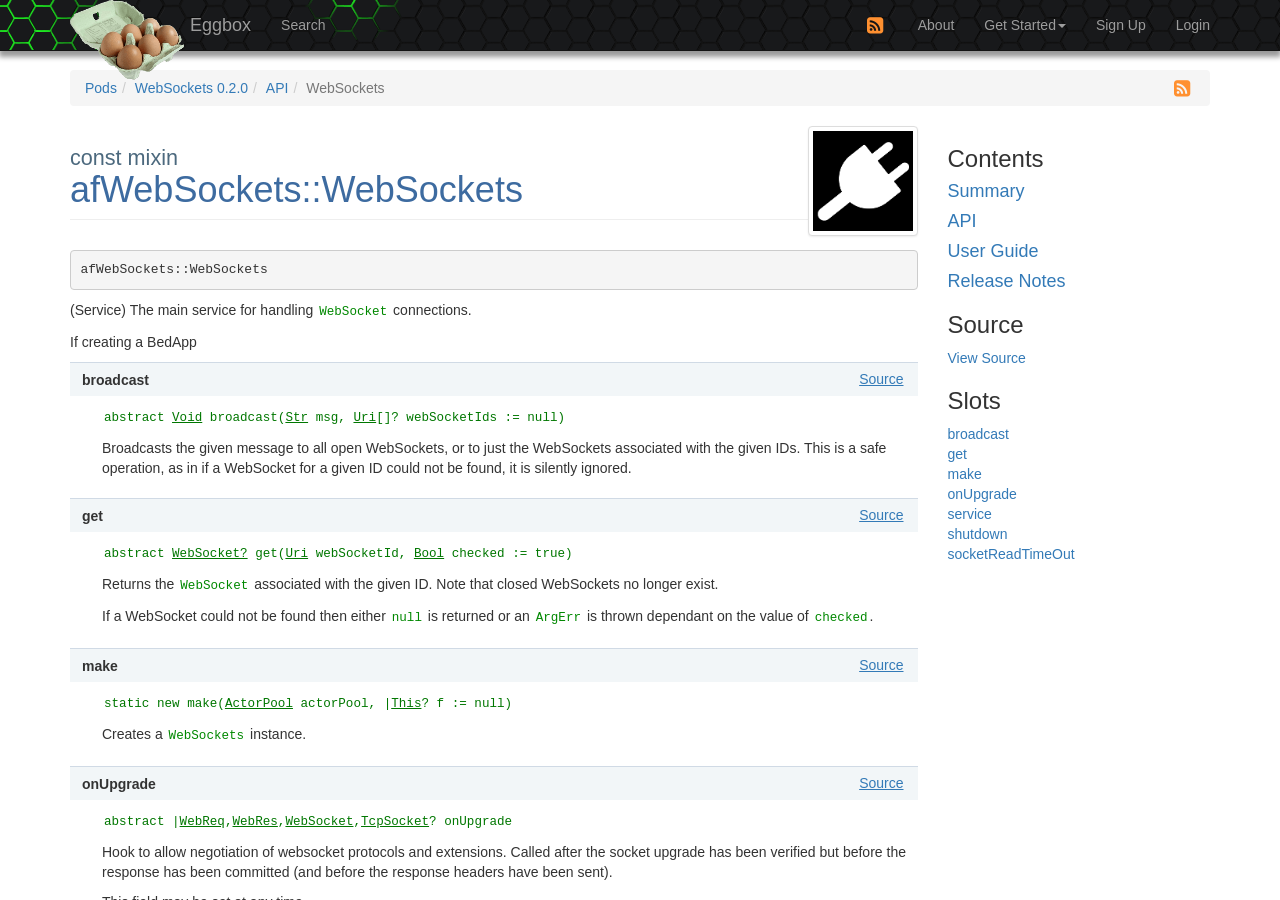Could you find the bounding box coordinates of the clickable area to complete this instruction: "Click the Pods link"?

[0.066, 0.089, 0.091, 0.107]